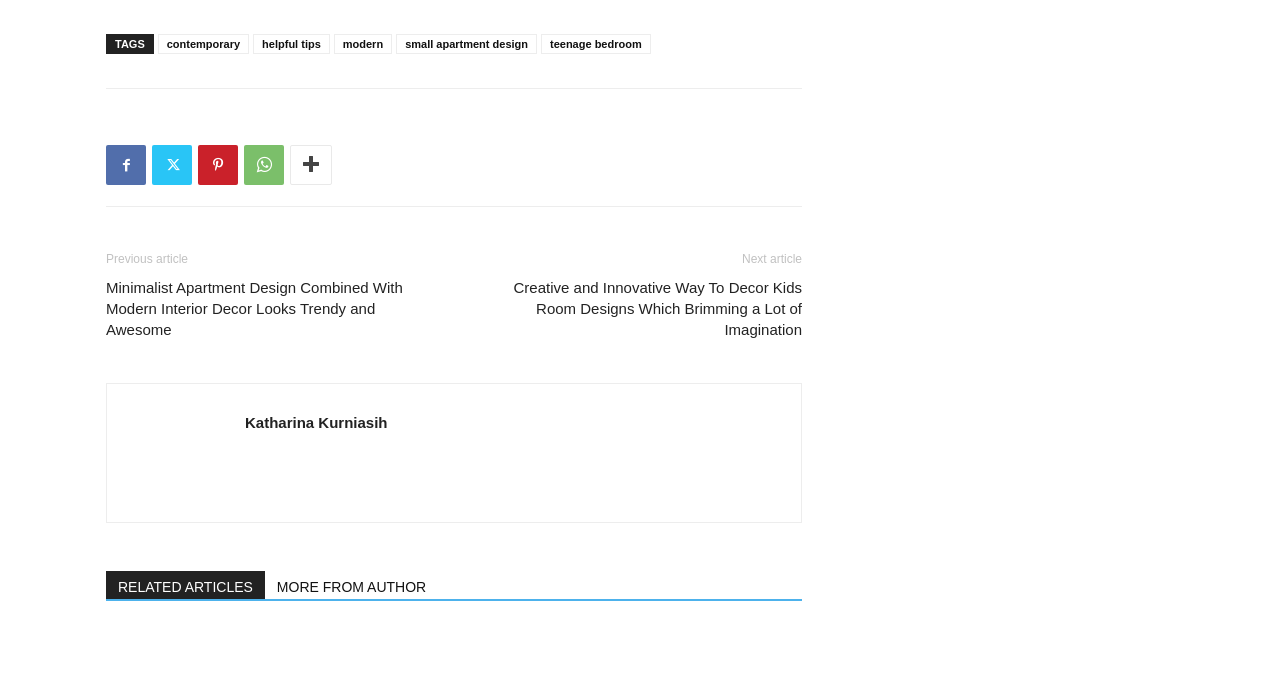Kindly determine the bounding box coordinates for the area that needs to be clicked to execute this instruction: "check the 'Creative and Innovative Way To Decor Kids Room Designs' article".

[0.373, 0.398, 0.627, 0.489]